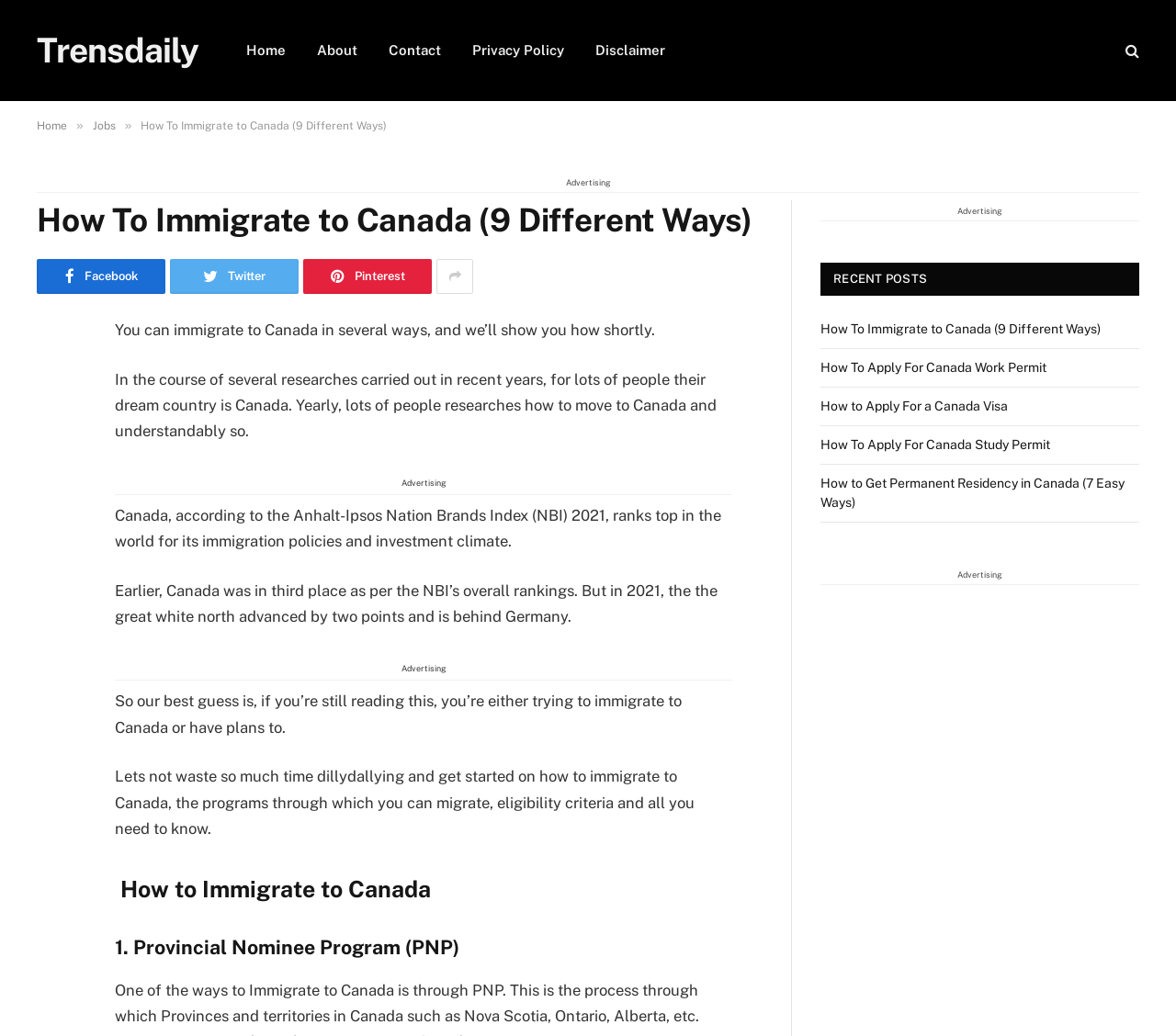How many social media links are there?
Make sure to answer the question with a detailed and comprehensive explanation.

I counted the social media links by looking at the icons below the heading 'How To Immigrate to Canada (9 Different Ways)'. I found links to Facebook, Twitter, Pinterest, and two other platforms.